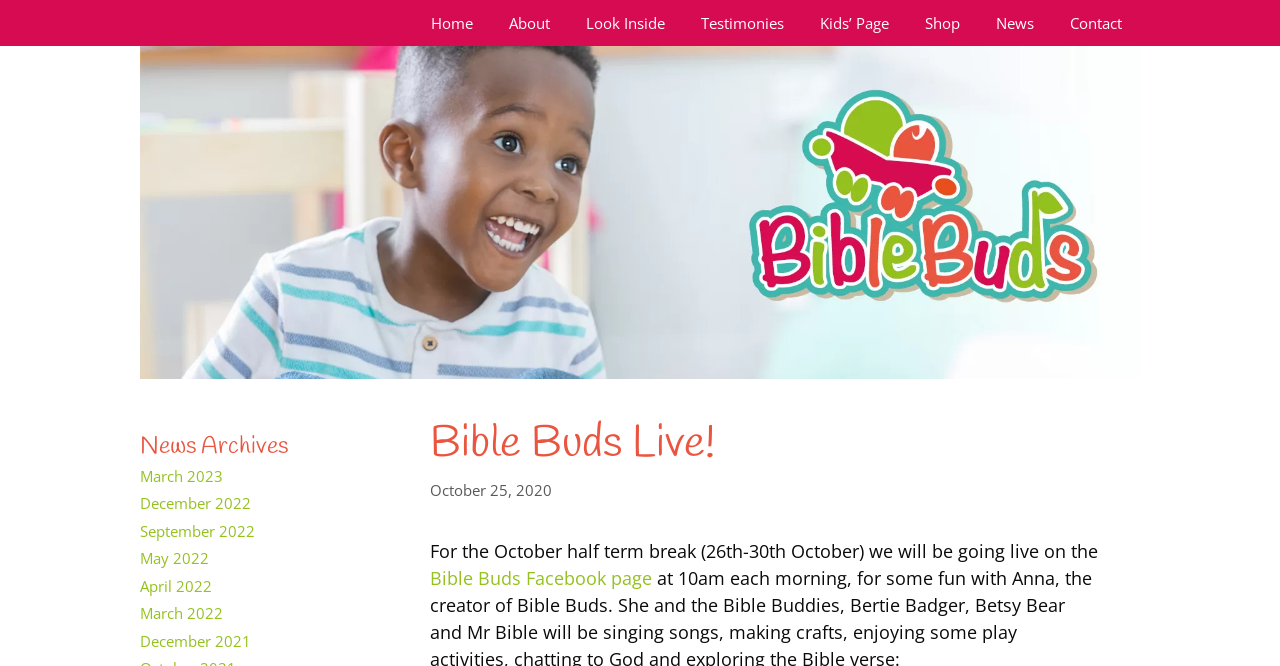Can you find the bounding box coordinates for the element that needs to be clicked to execute this instruction: "read March 2023 news"? The coordinates should be given as four float numbers between 0 and 1, i.e., [left, top, right, bottom].

[0.109, 0.699, 0.174, 0.729]